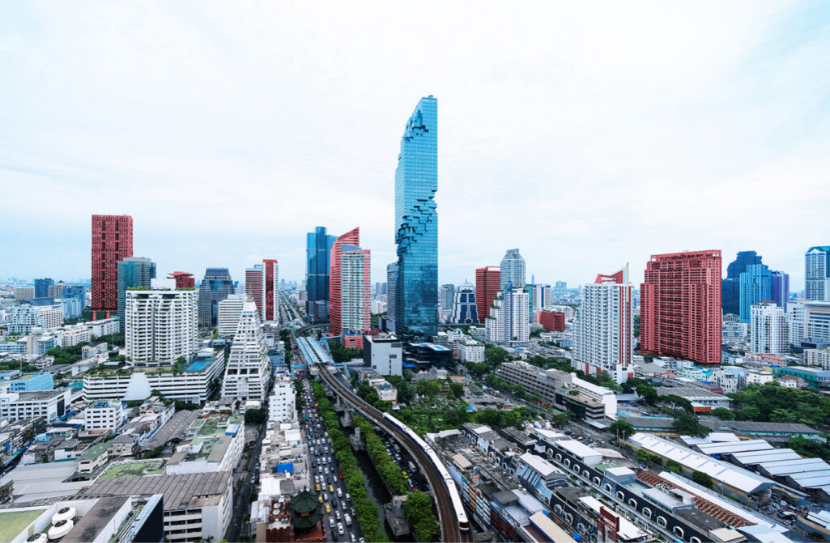What is reflected in this visual representation of Bangkok?
Provide a thorough and detailed answer to the question.

This visual representation of Bangkok reflects the government's initiatives to attract foreign investment in building a high-value economy, showcasing the city's role as a thriving metropolis that embraces both tradition and modernization.